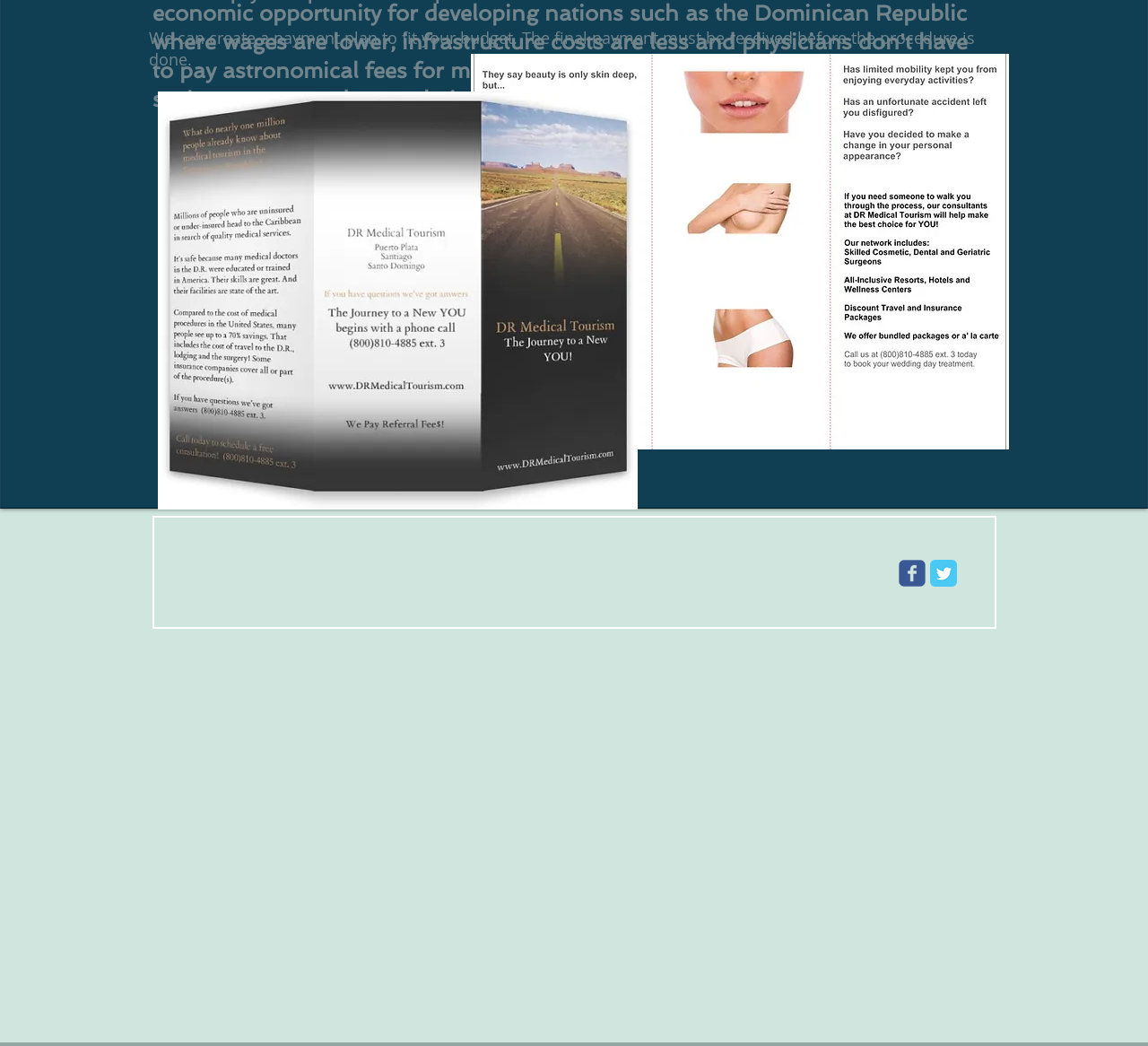Using the details in the image, give a detailed response to the question below:
What is the purpose of the payment plan?

The purpose of the payment plan is to fit your budget, as stated in the StaticText element with the text 'We can create a payment plan to fit your budget. The final payment must be received before the procedure is done.'